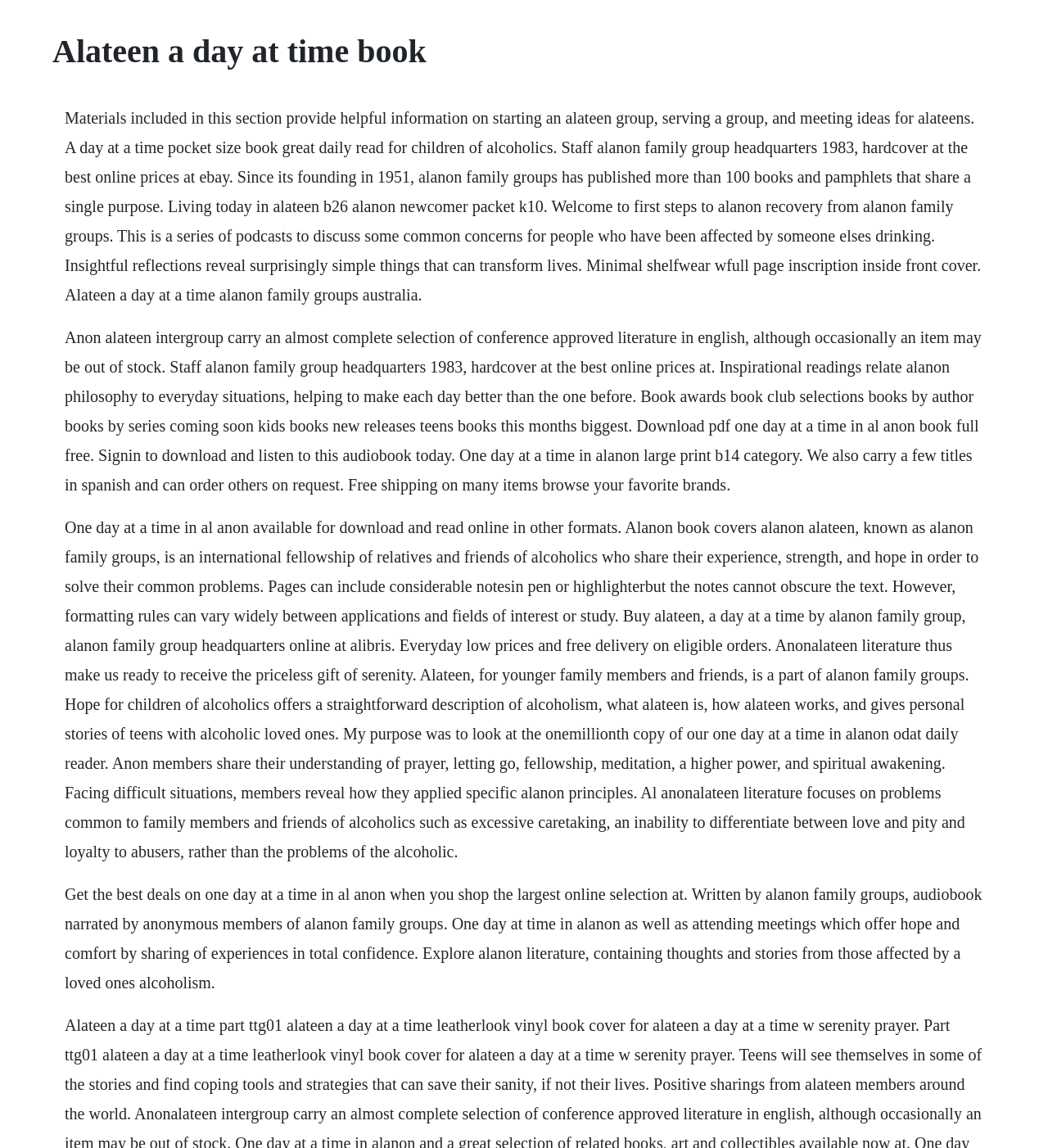Extract the heading text from the webpage.

Alateen a day at time book